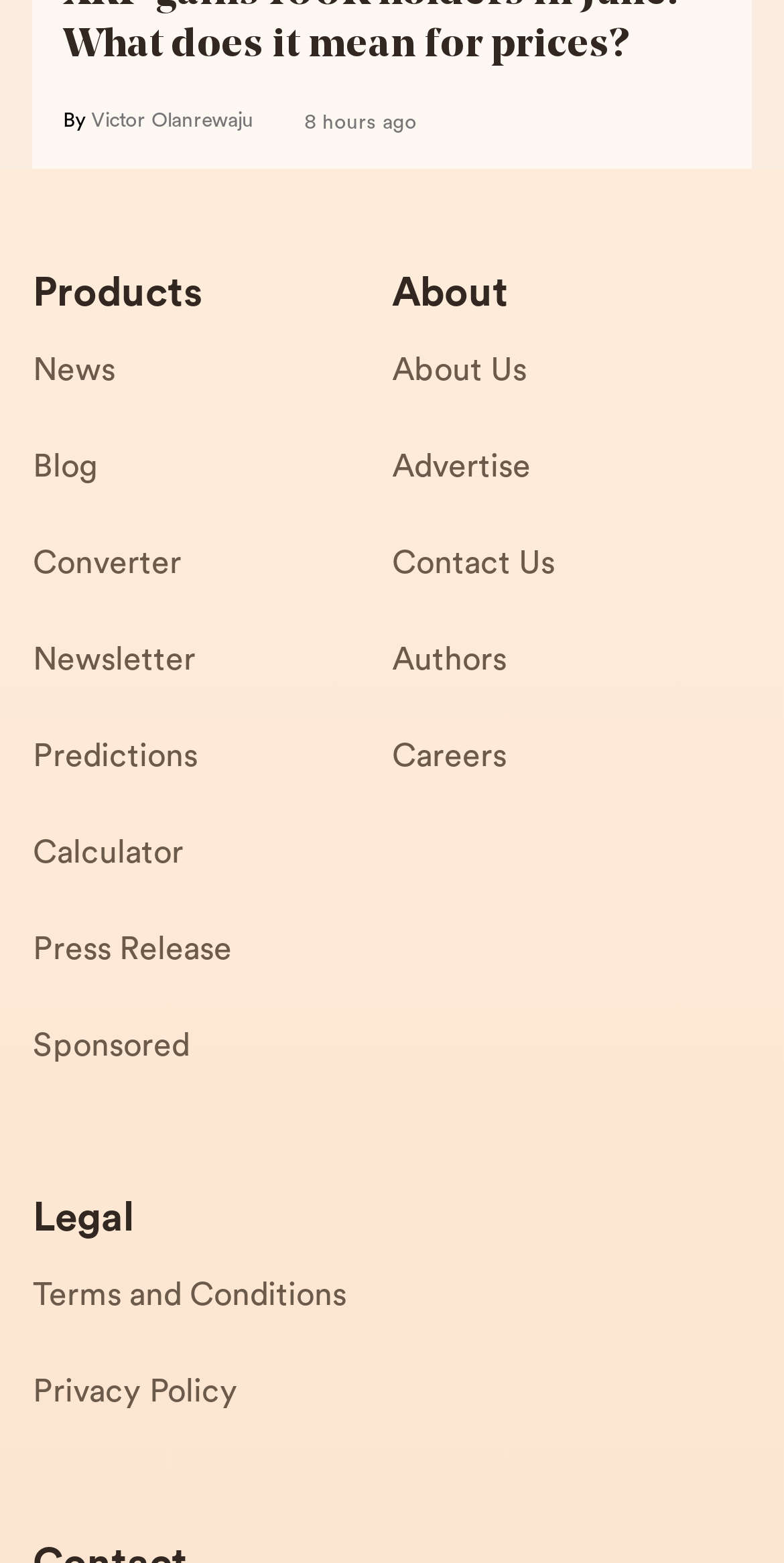What is the time period when the post was published?
Examine the image and give a concise answer in one word or a short phrase.

8 hours ago